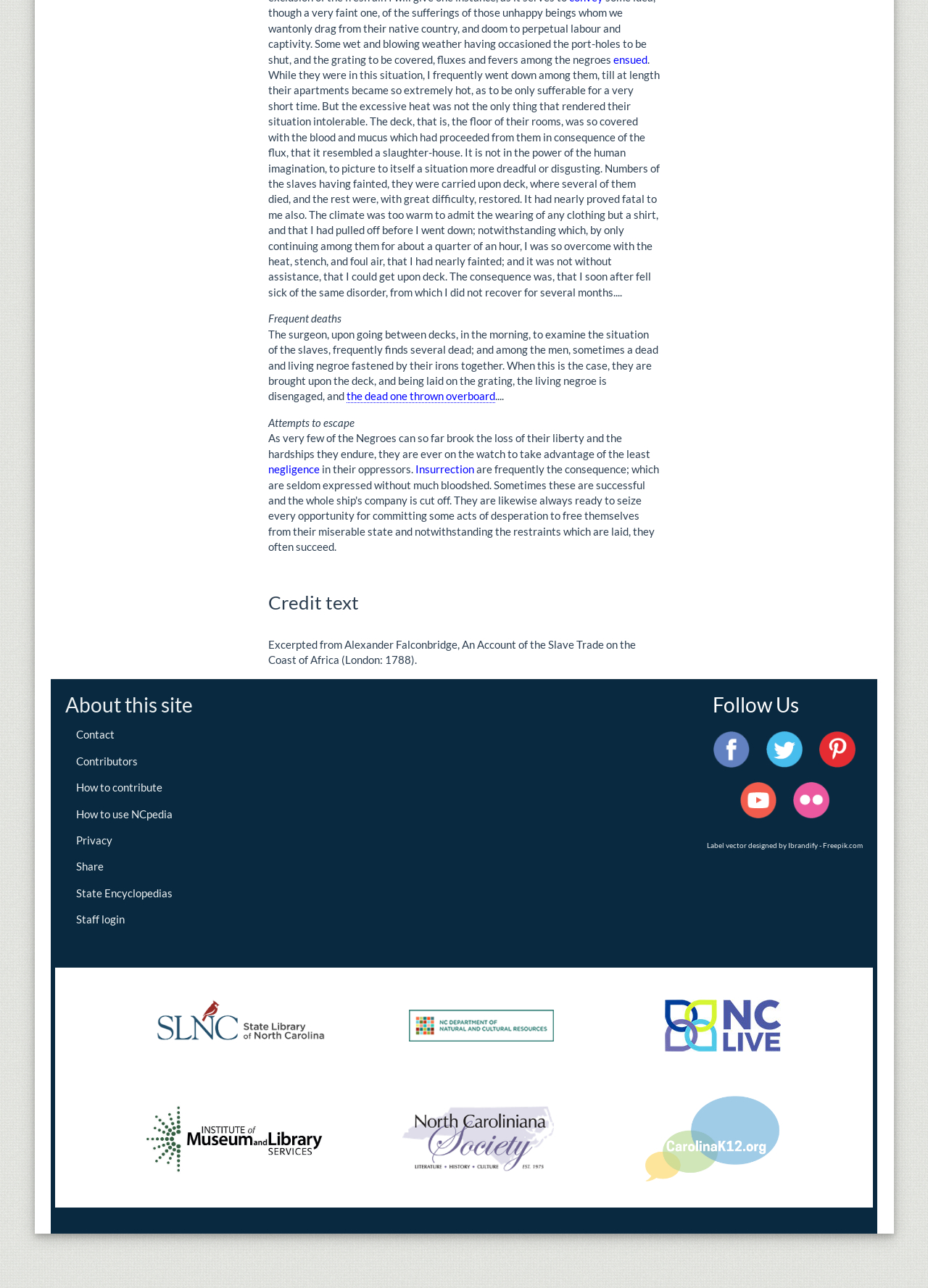Could you please study the image and provide a detailed answer to the question:
What is the situation described in the text?

The text describes a situation where slaves are kept in extremely hot and dirty conditions, with blood and mucus covering the floor, and many of them fainting or dying. This situation is described as 'dreadful or disgusting'.